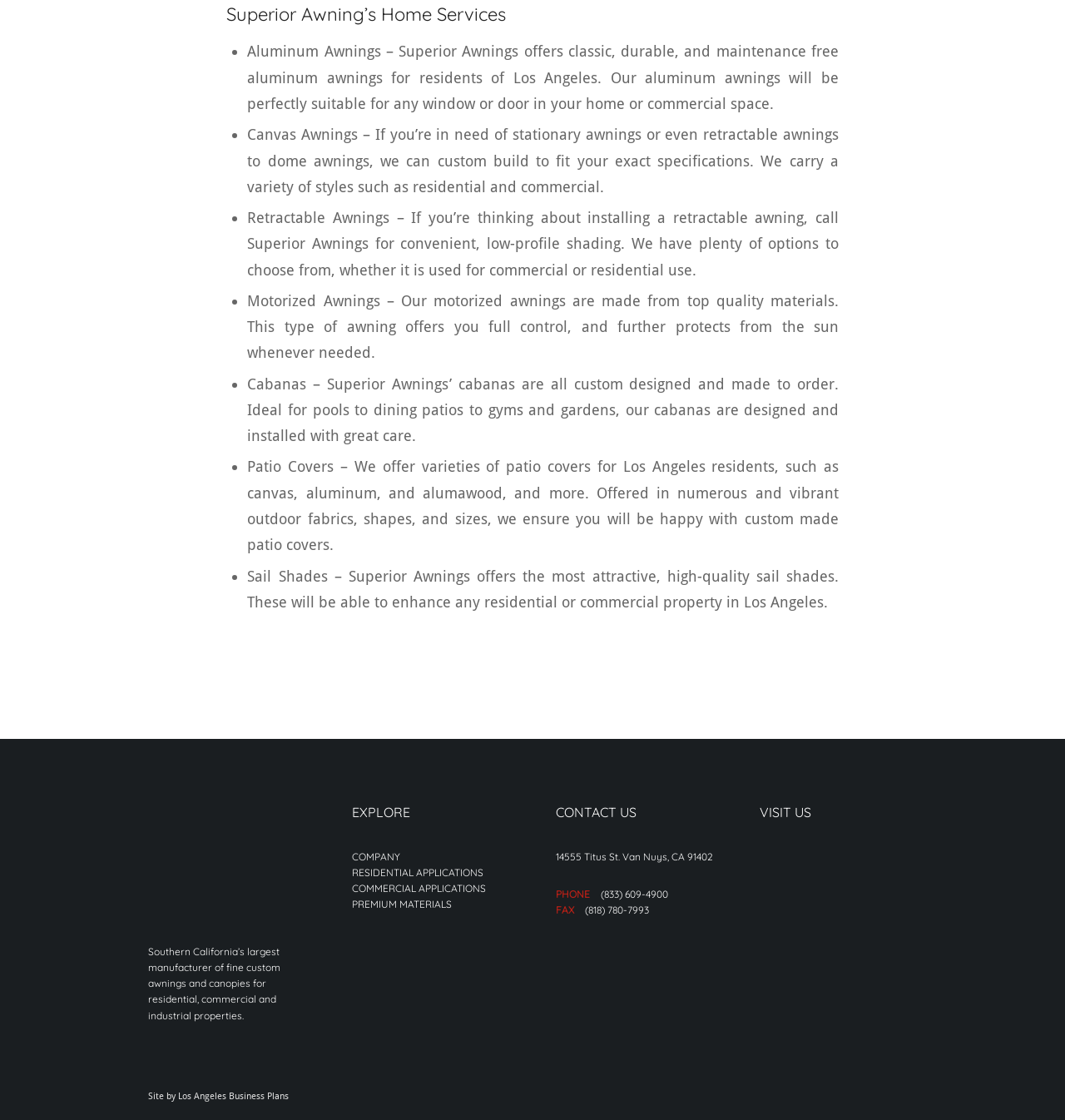What is the phone number of Superior Awnings?
Deliver a detailed and extensive answer to the question.

The phone number of Superior Awnings is mentioned on the webpage, which is (833) 609-4900. This phone number is provided in the contact information section of the webpage, allowing customers to easily get in touch with the company.